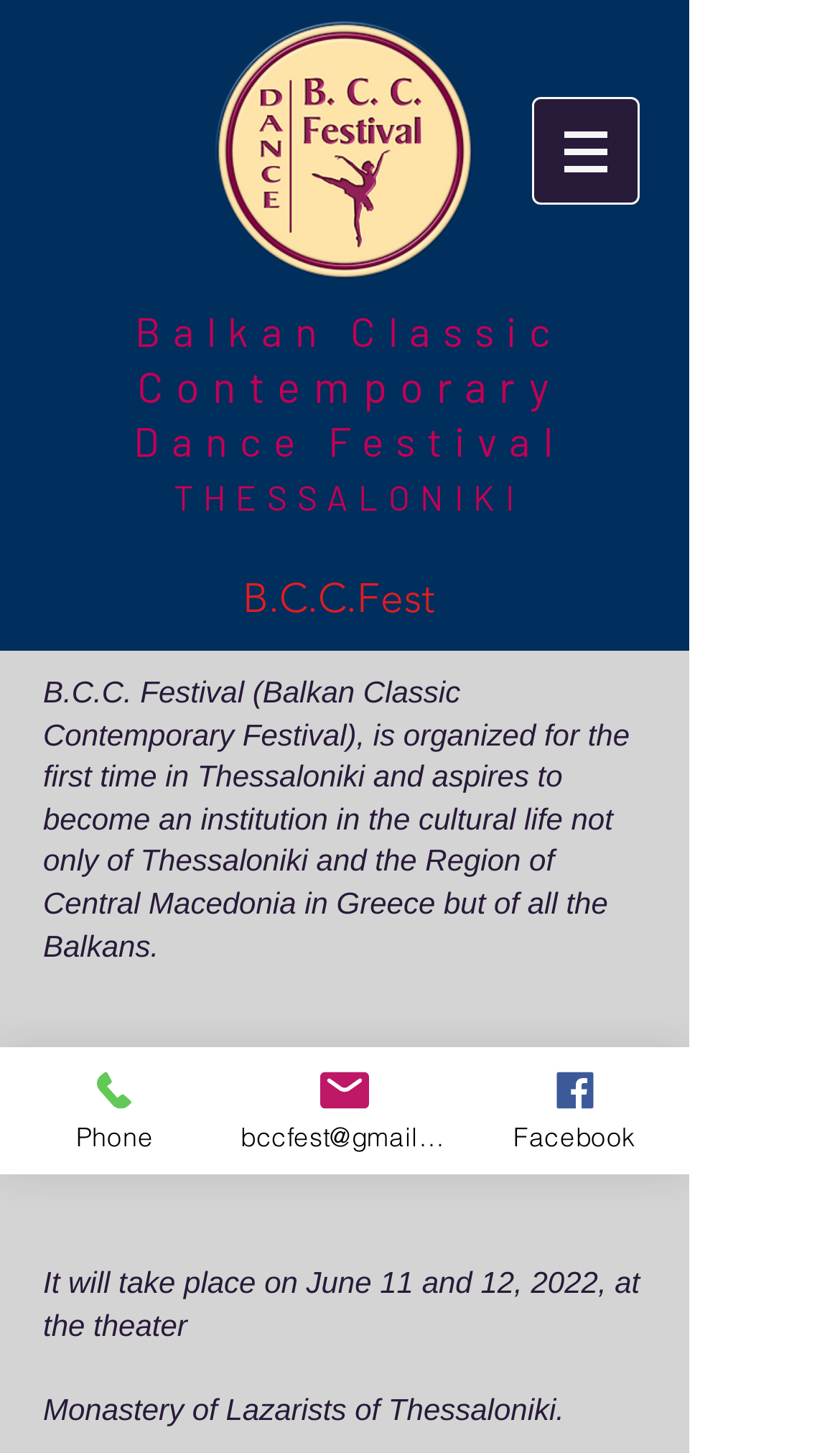What is the date of the festival?
Based on the image content, provide your answer in one word or a short phrase.

June 11 and 12, 2022